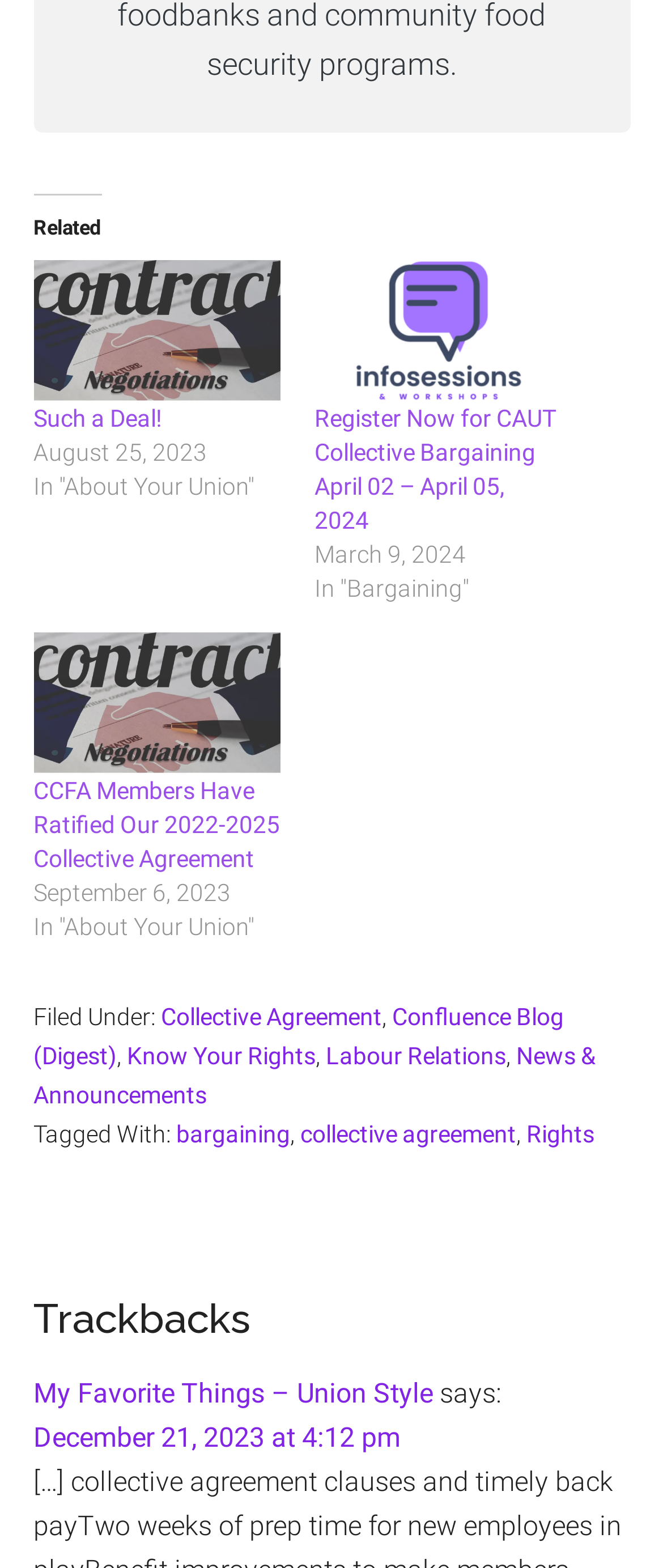How many links are present in the footer section?
Please use the image to provide a one-word or short phrase answer.

6